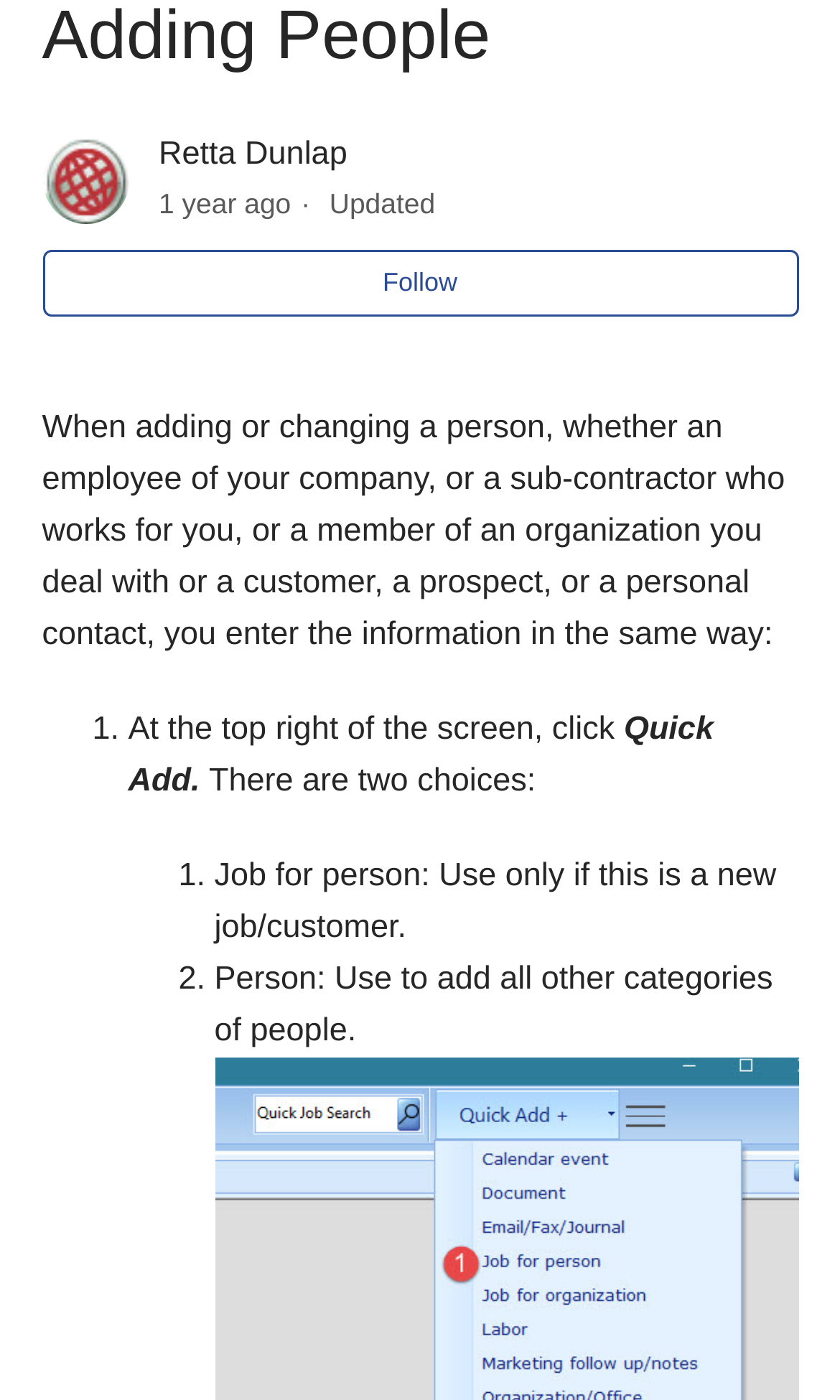Determine the bounding box coordinates for the UI element with the following description: "Person/Organization Import". The coordinates should be four float numbers between 0 and 1, represented as [left, top, right, bottom].

[0.05, 0.332, 0.95, 0.398]